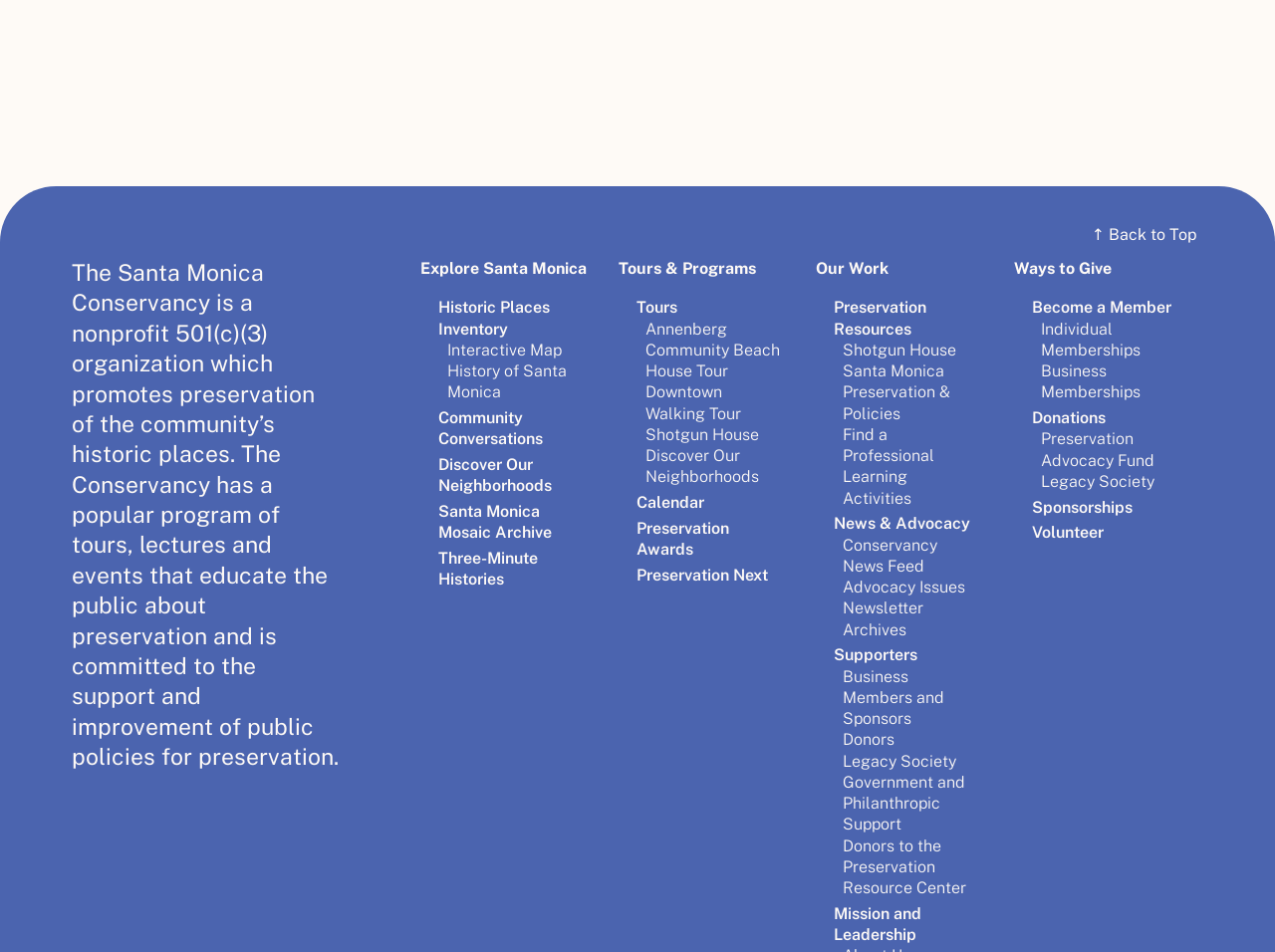Locate the bounding box coordinates of the segment that needs to be clicked to meet this instruction: "View upcoming tours".

[0.499, 0.313, 0.531, 0.333]